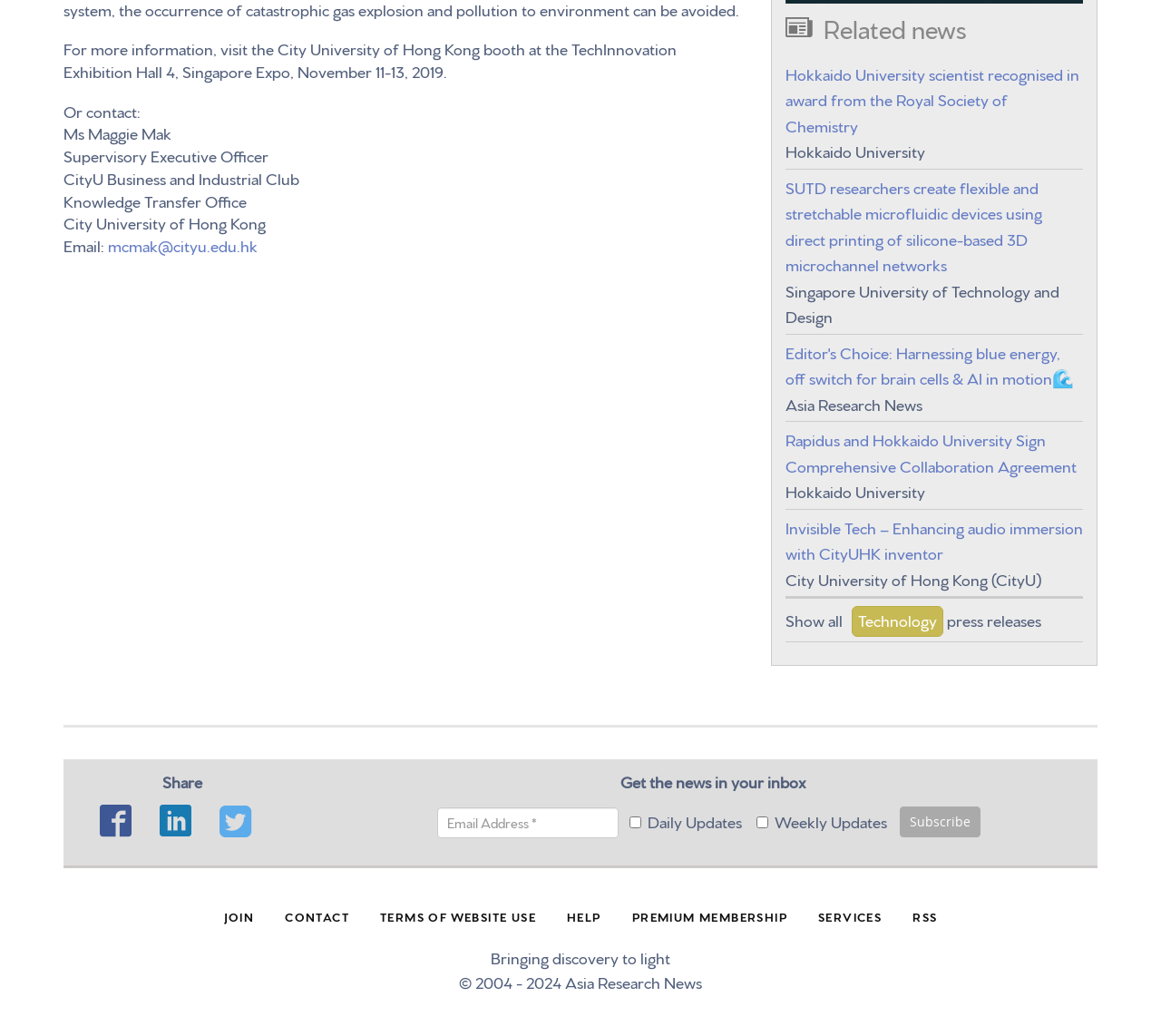Can you find the bounding box coordinates for the element that needs to be clicked to execute this instruction: "Subscribe to the newsletter"? The coordinates should be given as four float numbers between 0 and 1, i.e., [left, top, right, bottom].

[0.775, 0.778, 0.844, 0.808]